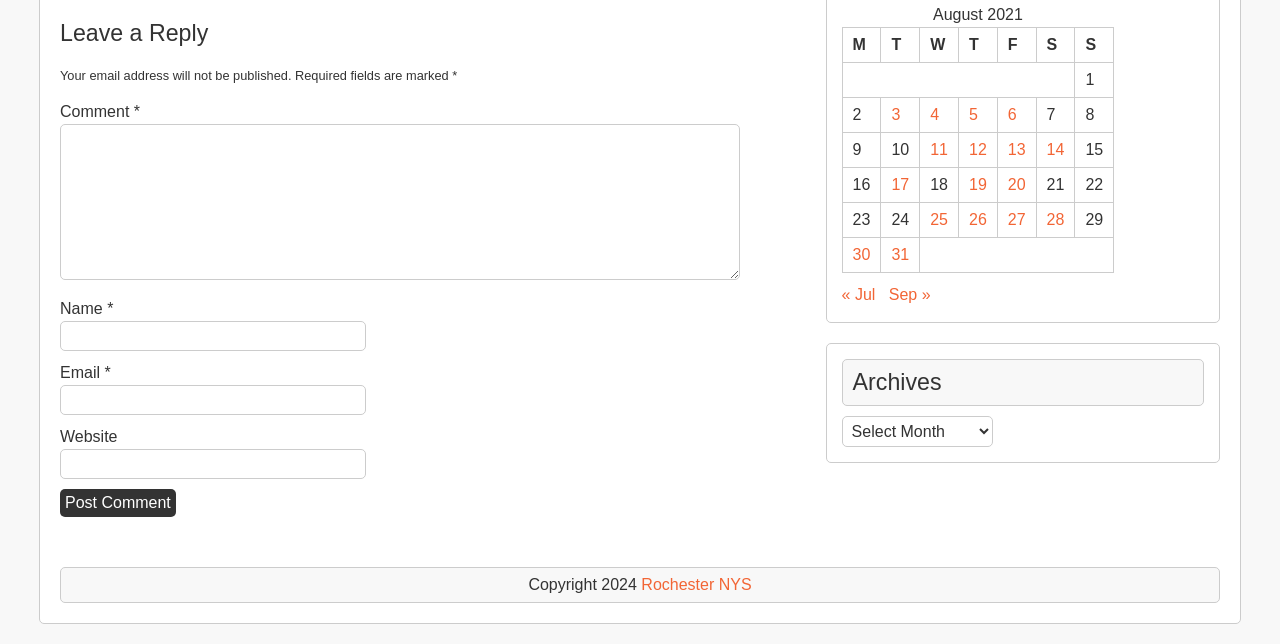Bounding box coordinates are specified in the format (top-left x, top-left y, bottom-right x, bottom-right y). All values are floating point numbers bounded between 0 and 1. Please provide the bounding box coordinate of the region this sentence describes: Sep »

[0.694, 0.445, 0.727, 0.471]